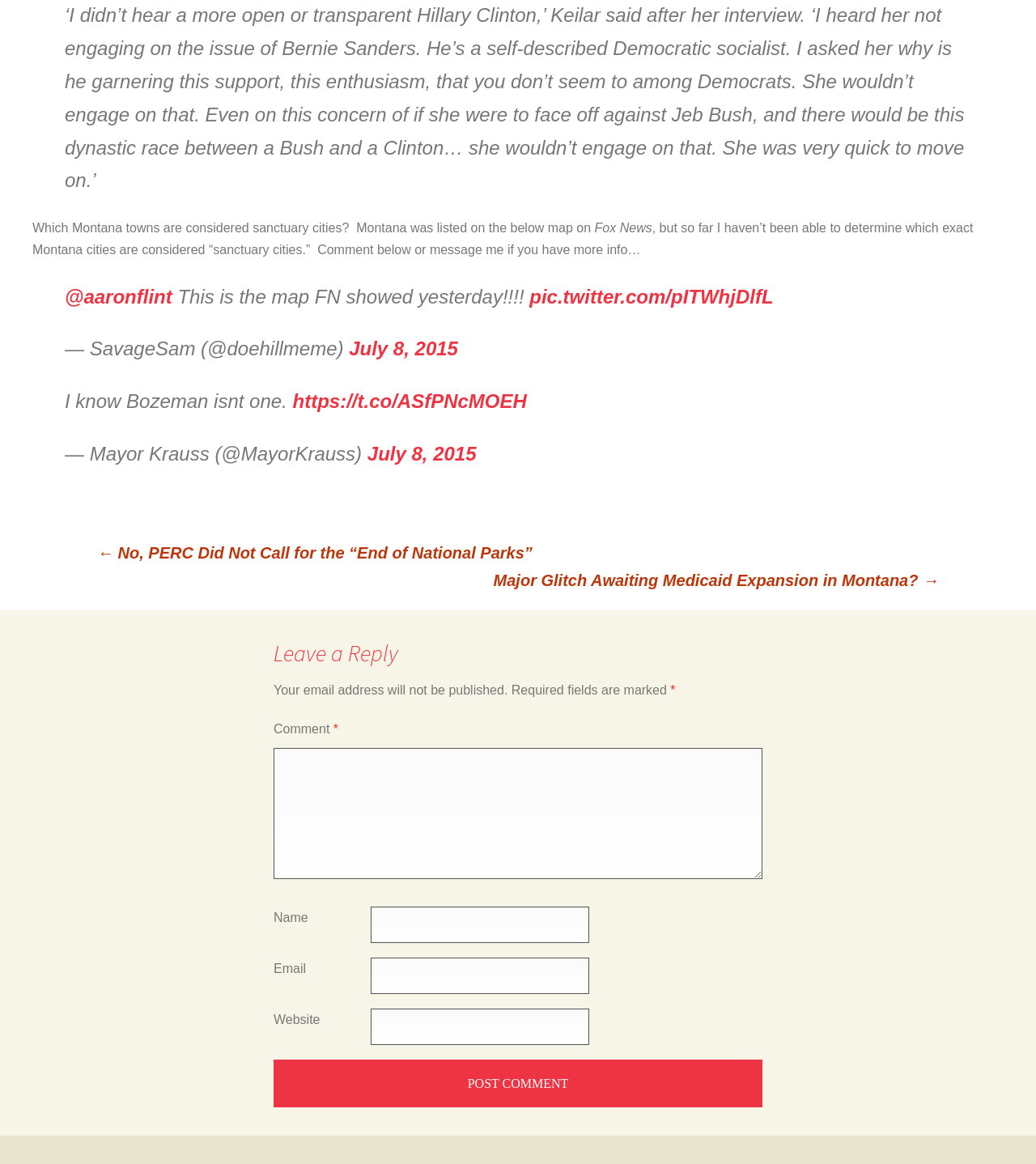Determine the bounding box coordinates of the region to click in order to accomplish the following instruction: "Enter your comment". Provide the coordinates as four float numbers between 0 and 1, specifically [left, top, right, bottom].

[0.264, 0.642, 0.736, 0.755]